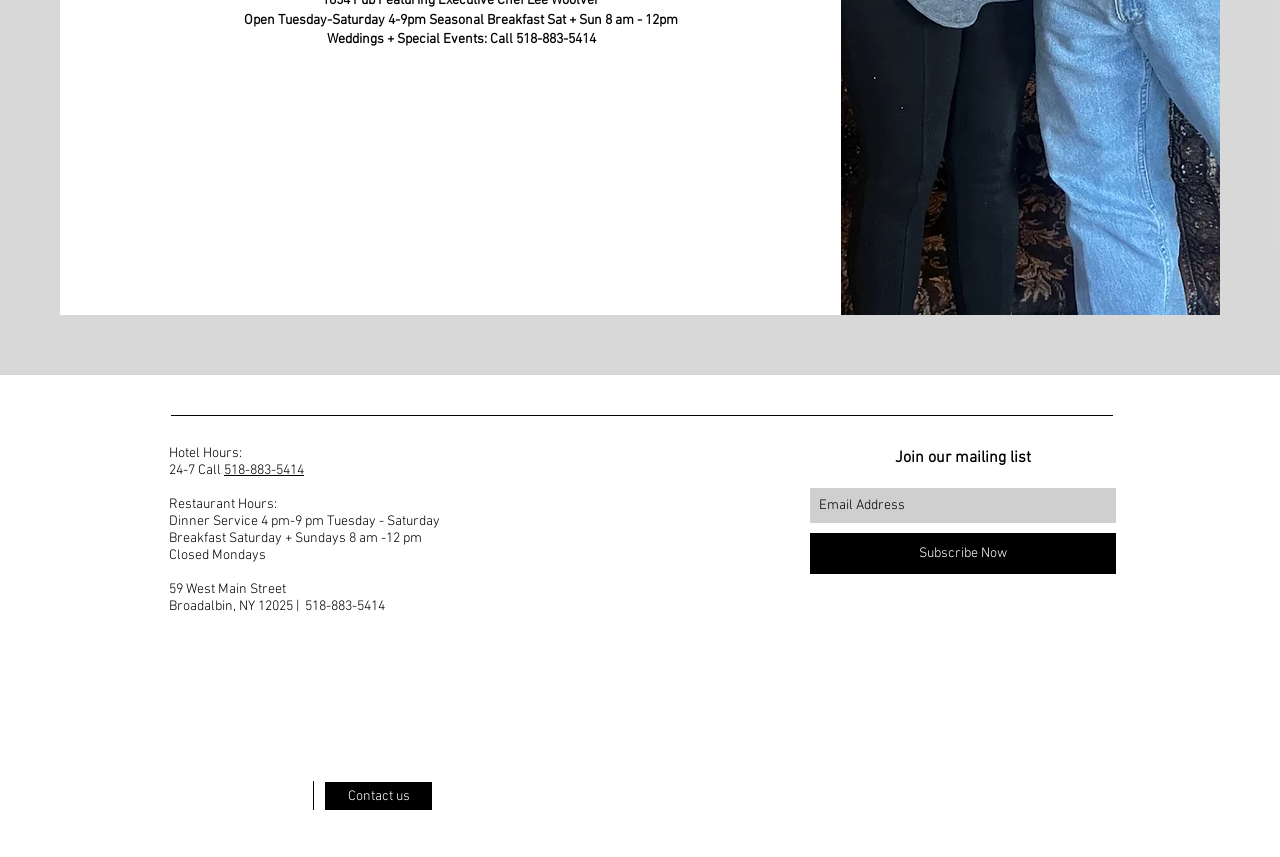Please answer the following question using a single word or phrase: What is the phone number for weddings and special events?

518-883-5414